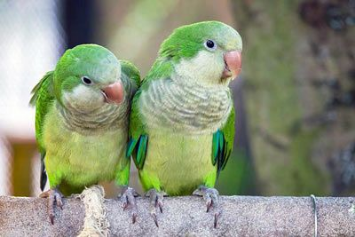Respond to the following query with just one word or a short phrase: 
Are Monk Parakeets social birds?

Yes